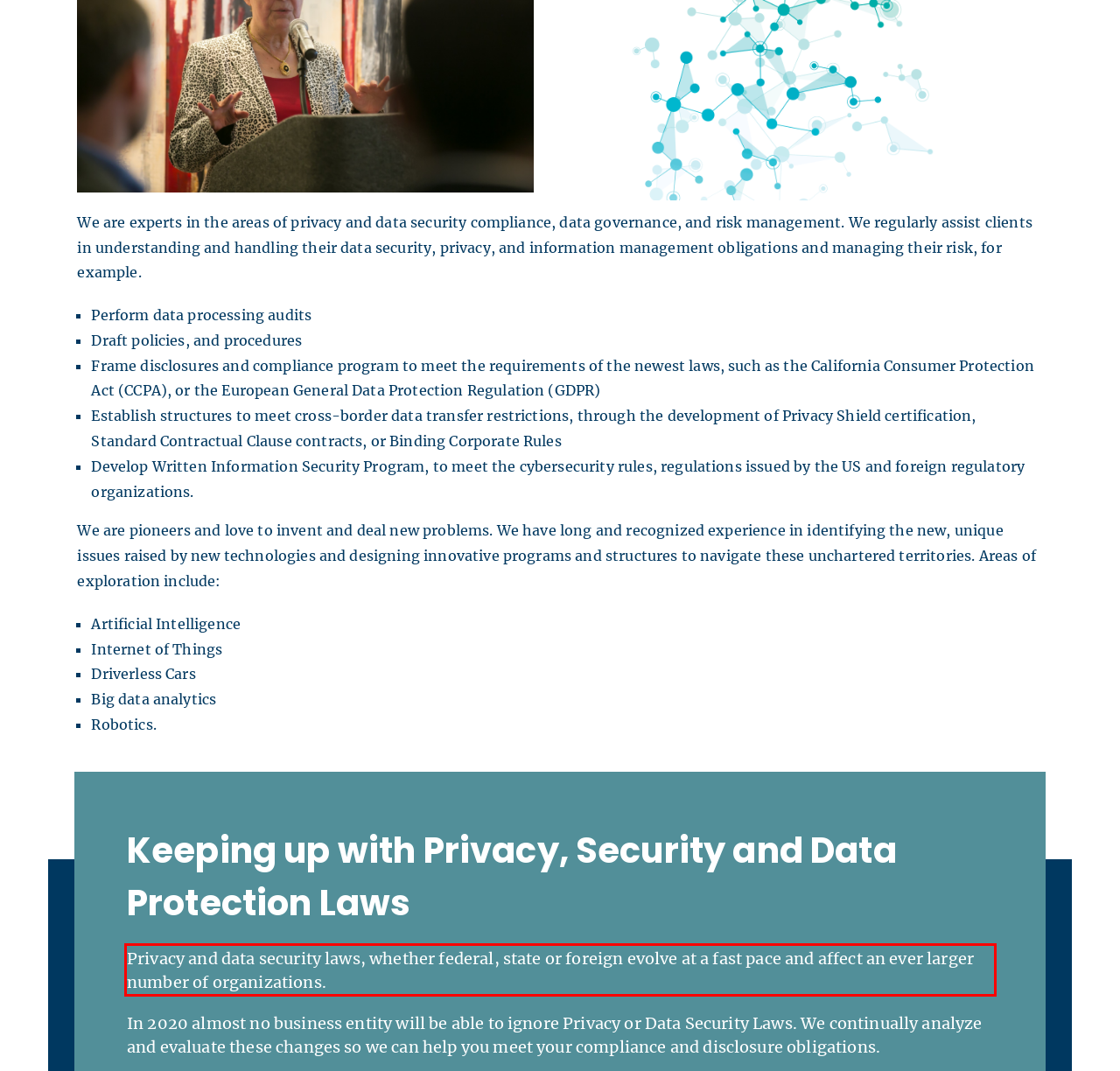Please take the screenshot of the webpage, find the red bounding box, and generate the text content that is within this red bounding box.

Privacy and data security laws, whether federal, state or foreign evolve at a fast pace and affect an ever larger number of organizations.